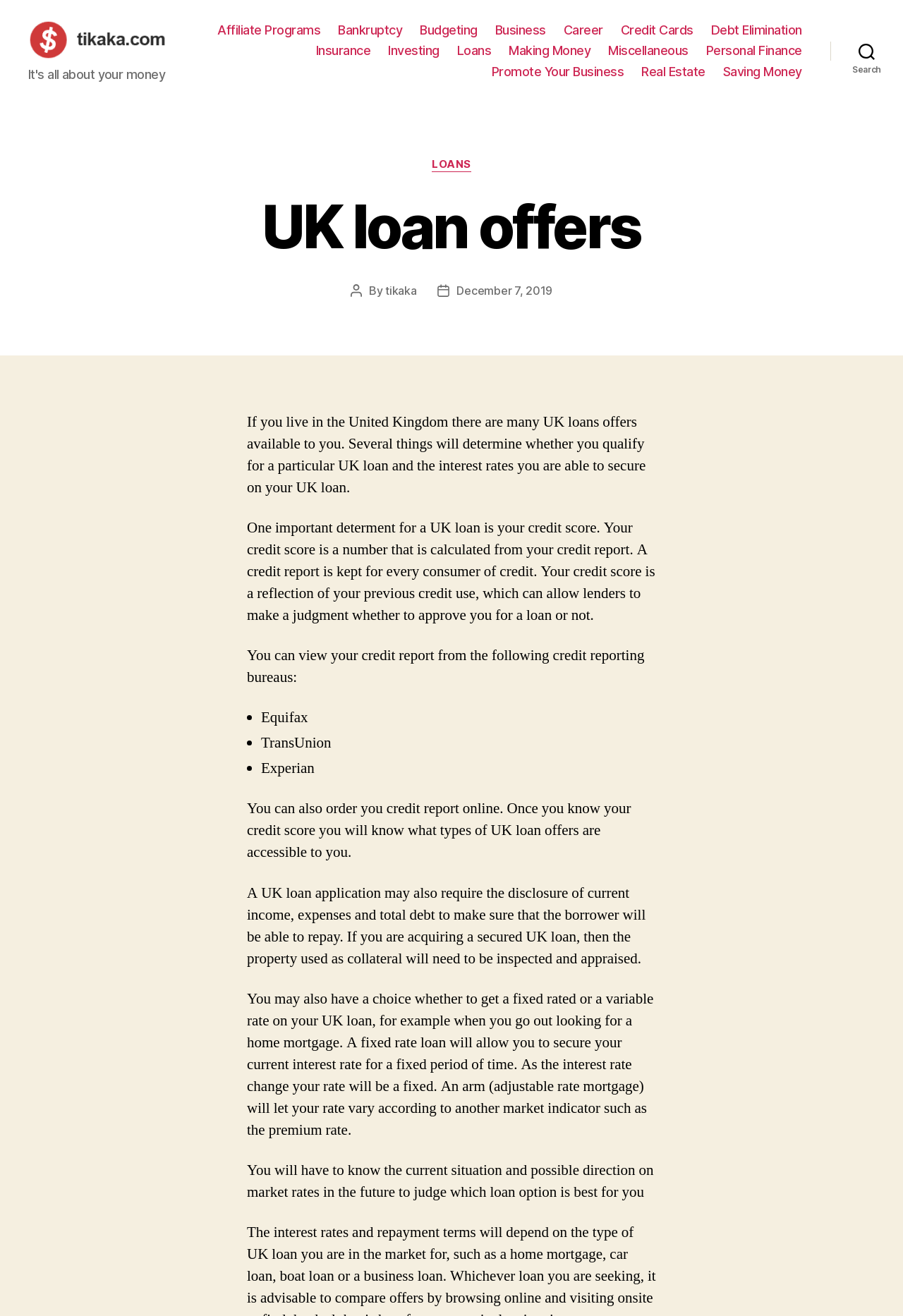Please provide a one-word or phrase answer to the question: 
How can you view your credit report?

From credit reporting bureaus